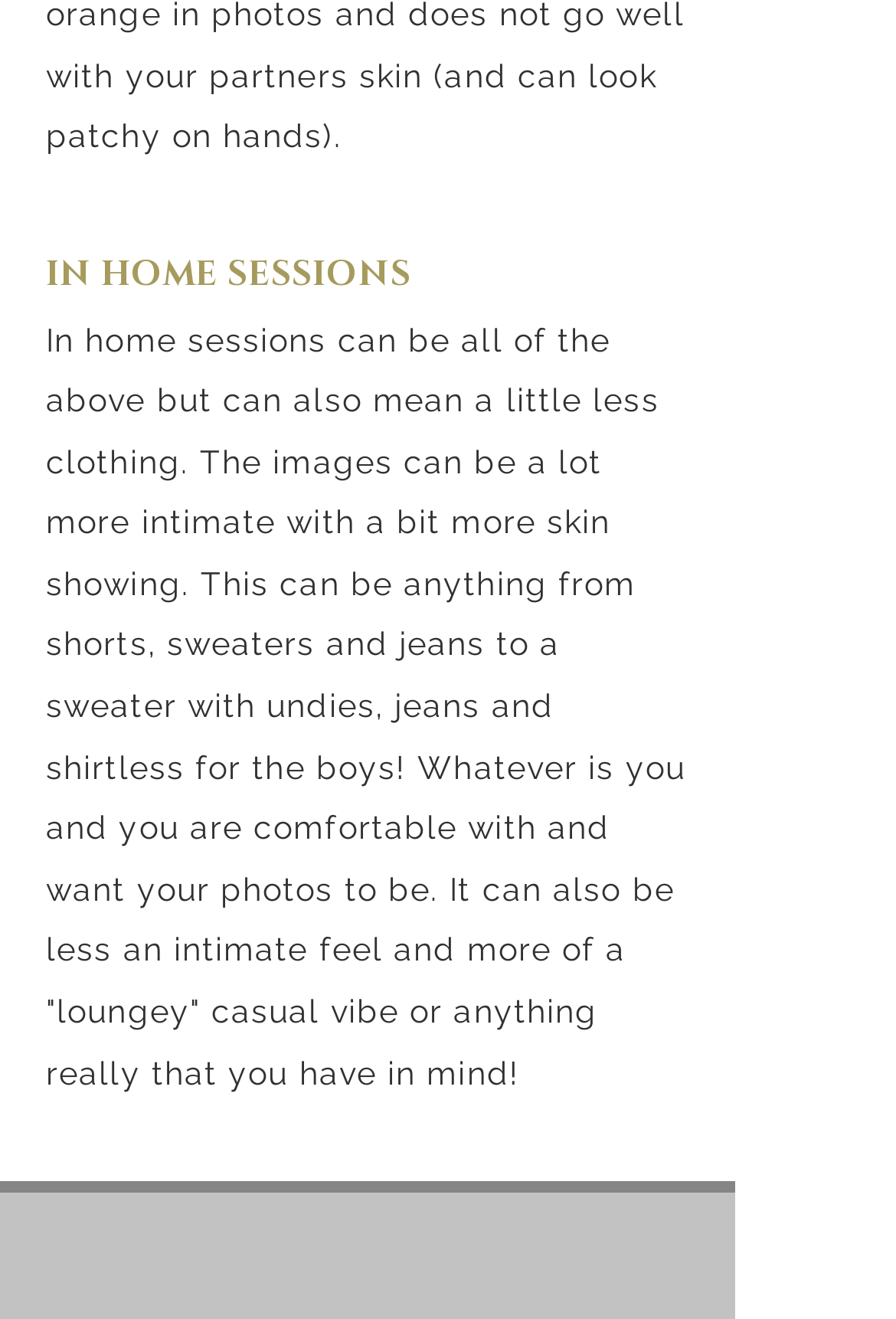Please respond to the question with a concise word or phrase:
How many social media links are available?

3